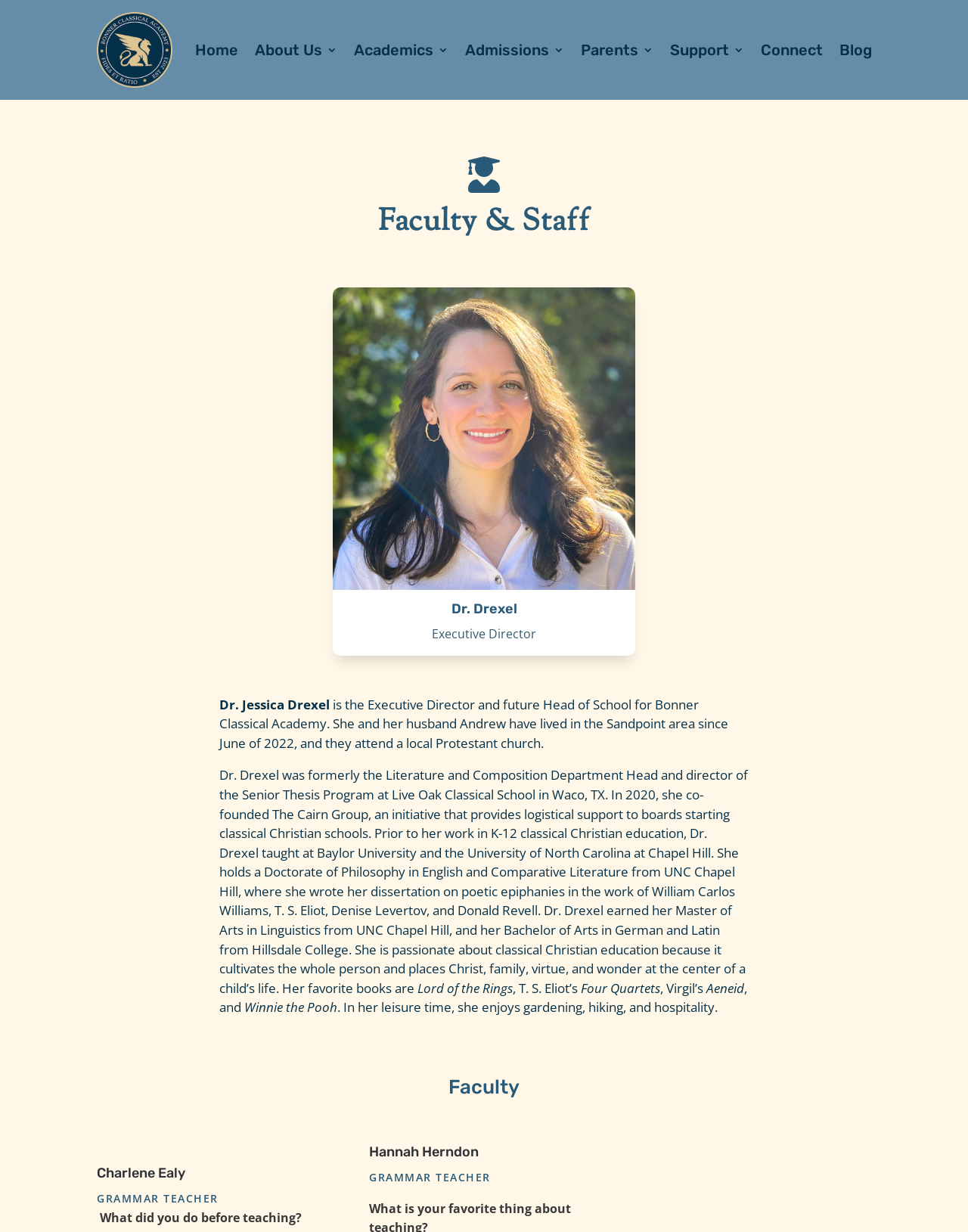Please extract the primary headline from the webpage.

Faculty & Staff